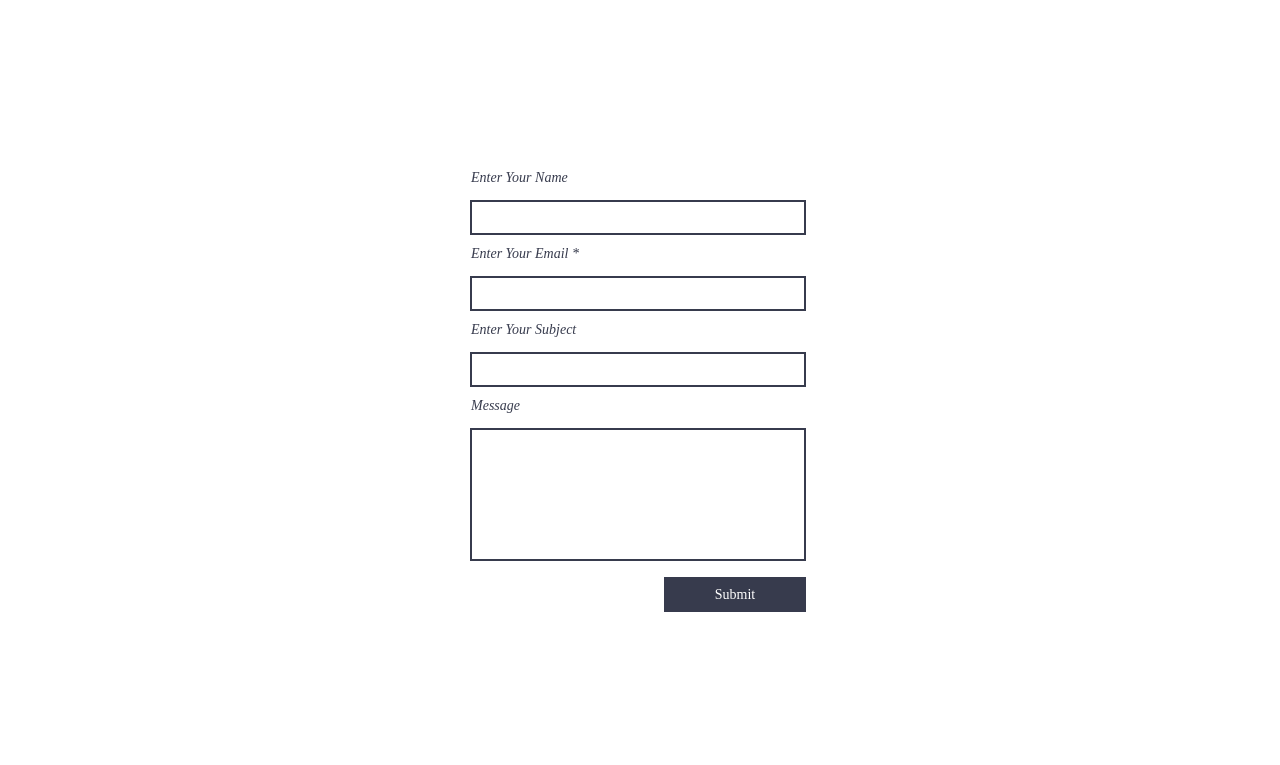Examine the image carefully and respond to the question with a detailed answer: 
Is the email input field required?

The email input field is marked as 'required: True' which indicates that the user must enter their email address in this field to proceed.